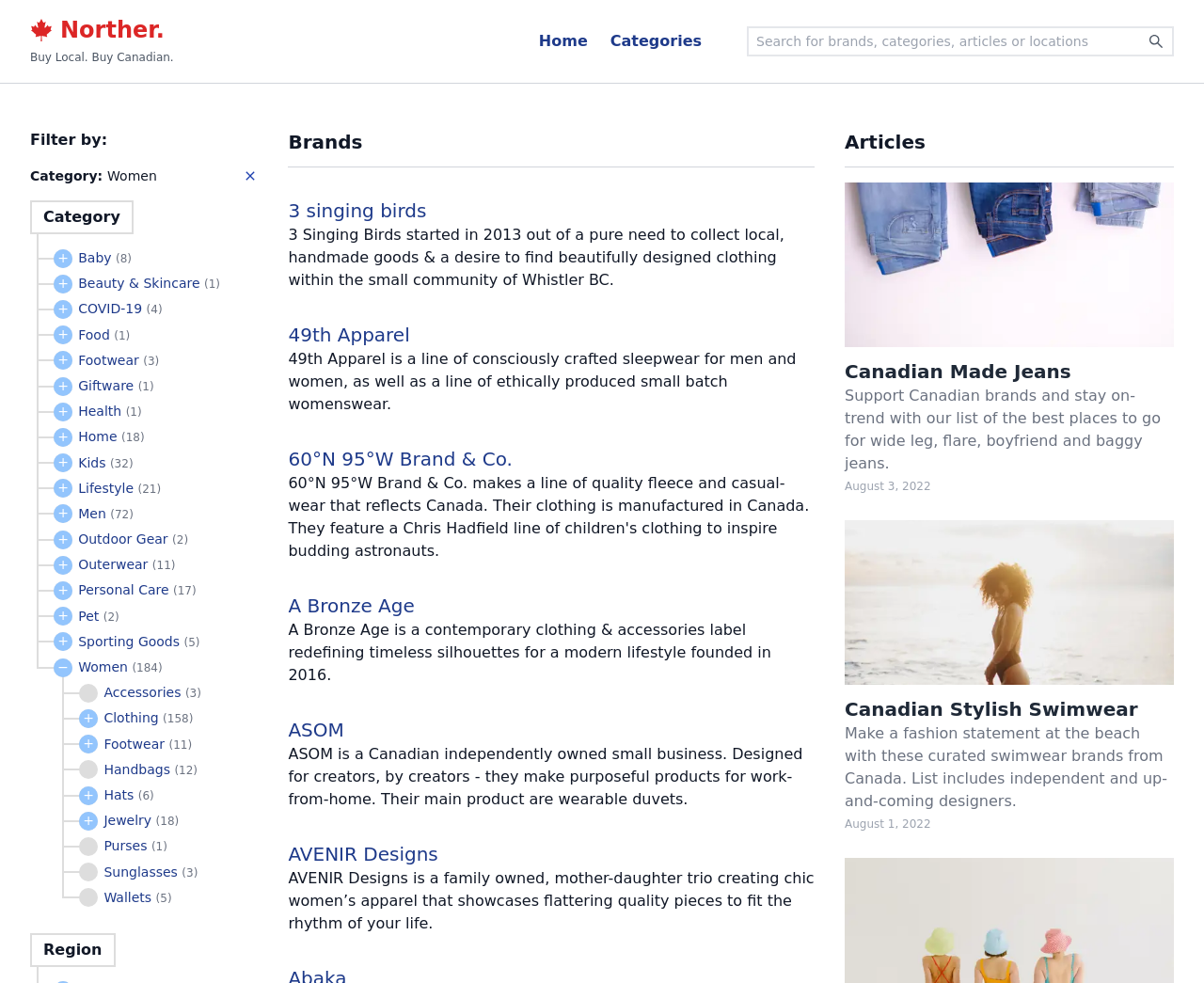Answer in one word or a short phrase: 
What is the search function used for?

Filtering brands